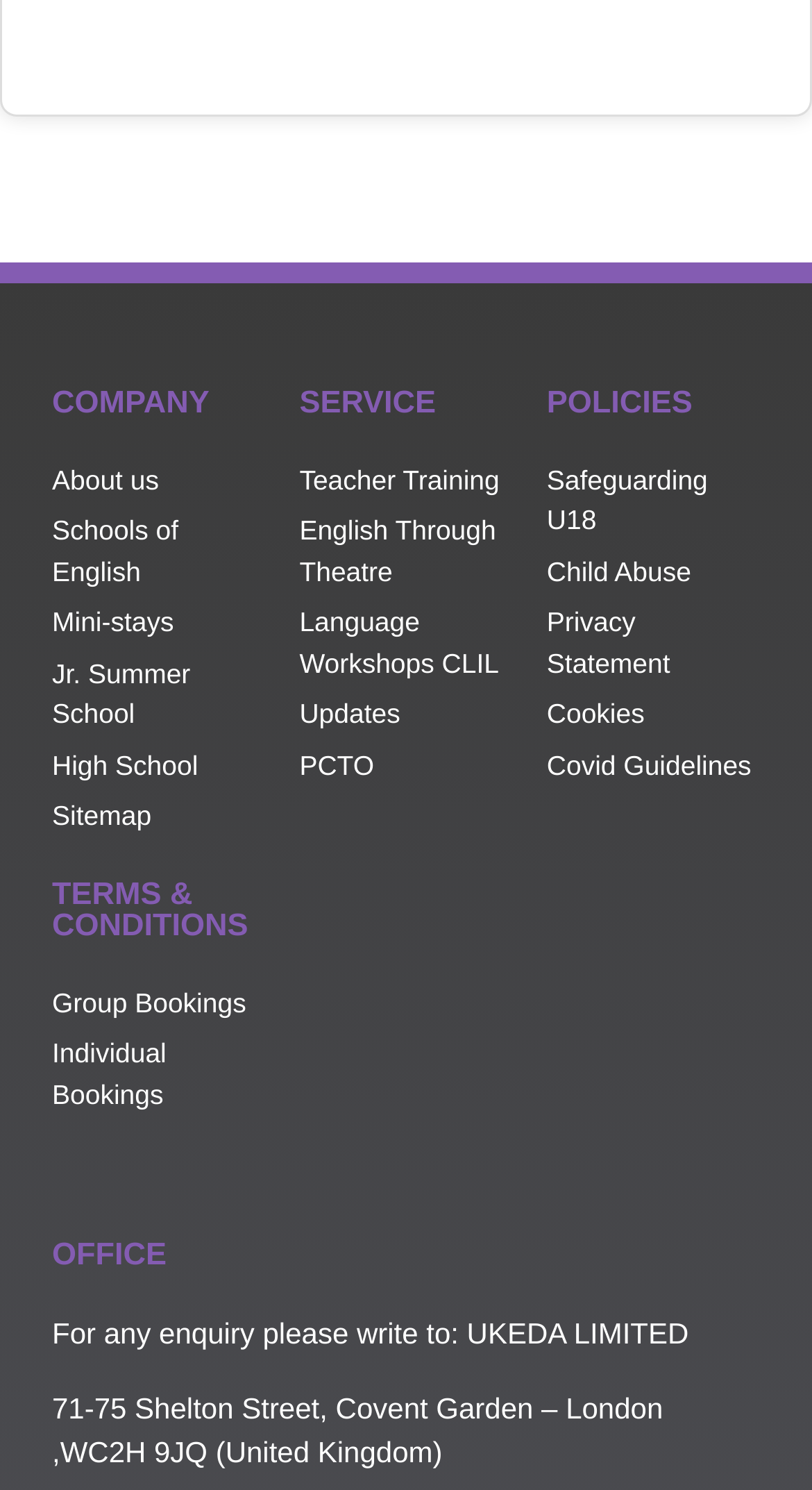Find the bounding box coordinates for the area you need to click to carry out the instruction: "Check Terms & Conditions". The coordinates should be four float numbers between 0 and 1, indicated as [left, top, right, bottom].

[0.064, 0.588, 0.306, 0.633]